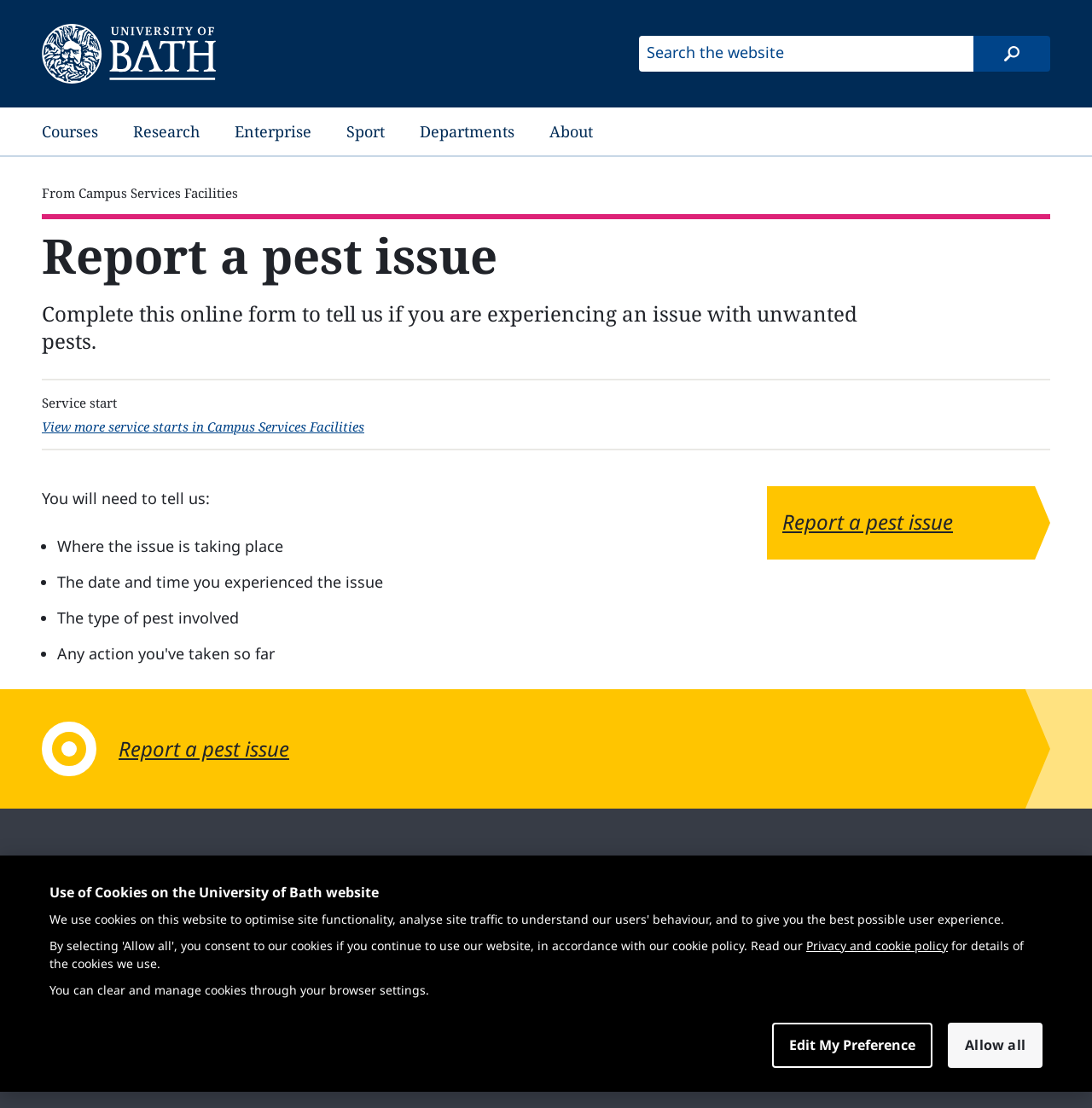Specify the bounding box coordinates for the region that must be clicked to perform the given instruction: "Search for something".

[0.585, 0.032, 0.891, 0.065]